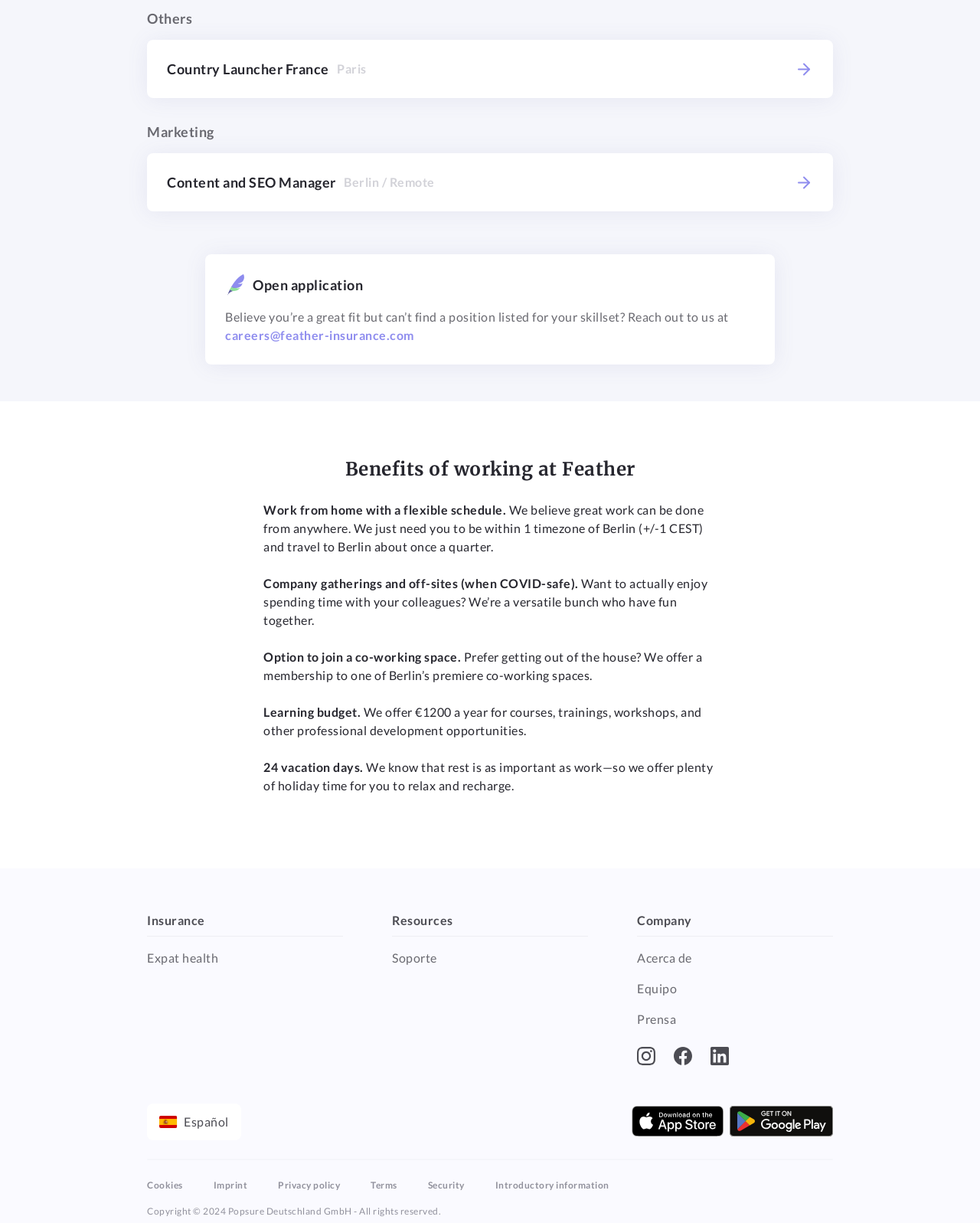Locate the bounding box coordinates of the clickable area to execute the instruction: "Open the 'Benefits of working at Feather' section". Provide the coordinates as four float numbers between 0 and 1, represented as [left, top, right, bottom].

[0.15, 0.373, 0.85, 0.395]